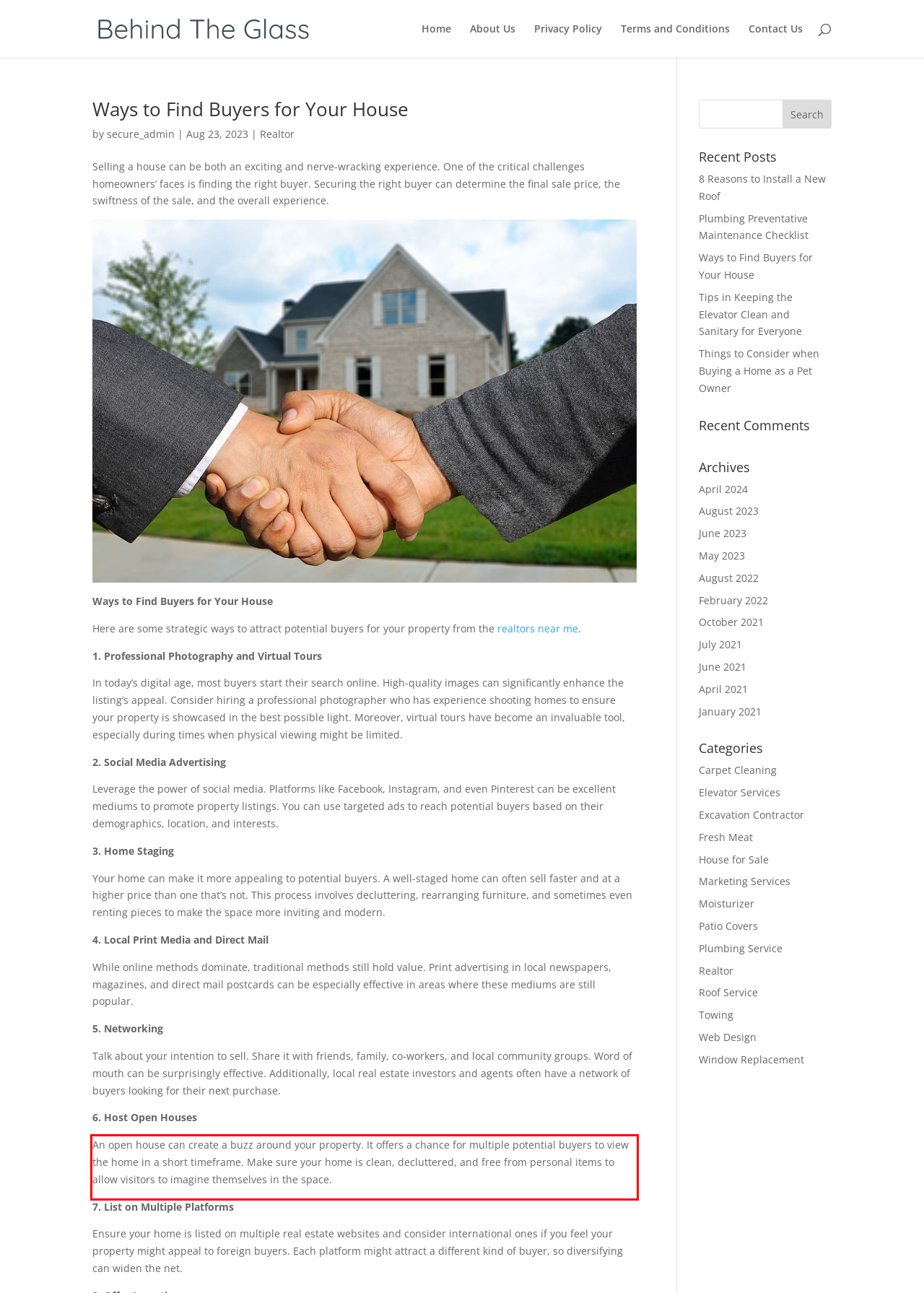Examine the webpage screenshot, find the red bounding box, and extract the text content within this marked area.

An open house can create a buzz around your property. It offers a chance for multiple potential buyers to view the home in a short timeframe. Make sure your home is clean, decluttered, and free from personal items to allow visitors to imagine themselves in the space.